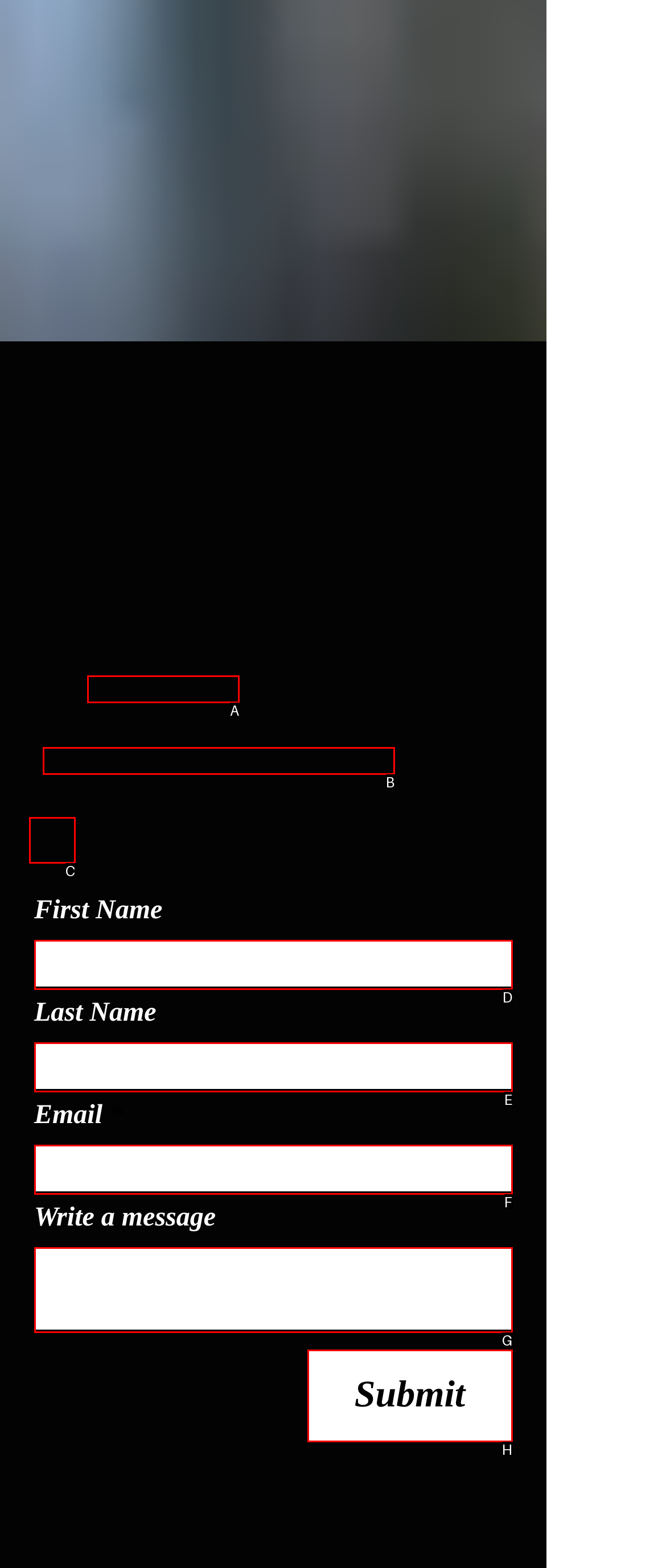Choose the option that best matches the description: parent_node: Write a message placeholder=""
Indicate the letter of the matching option directly.

G